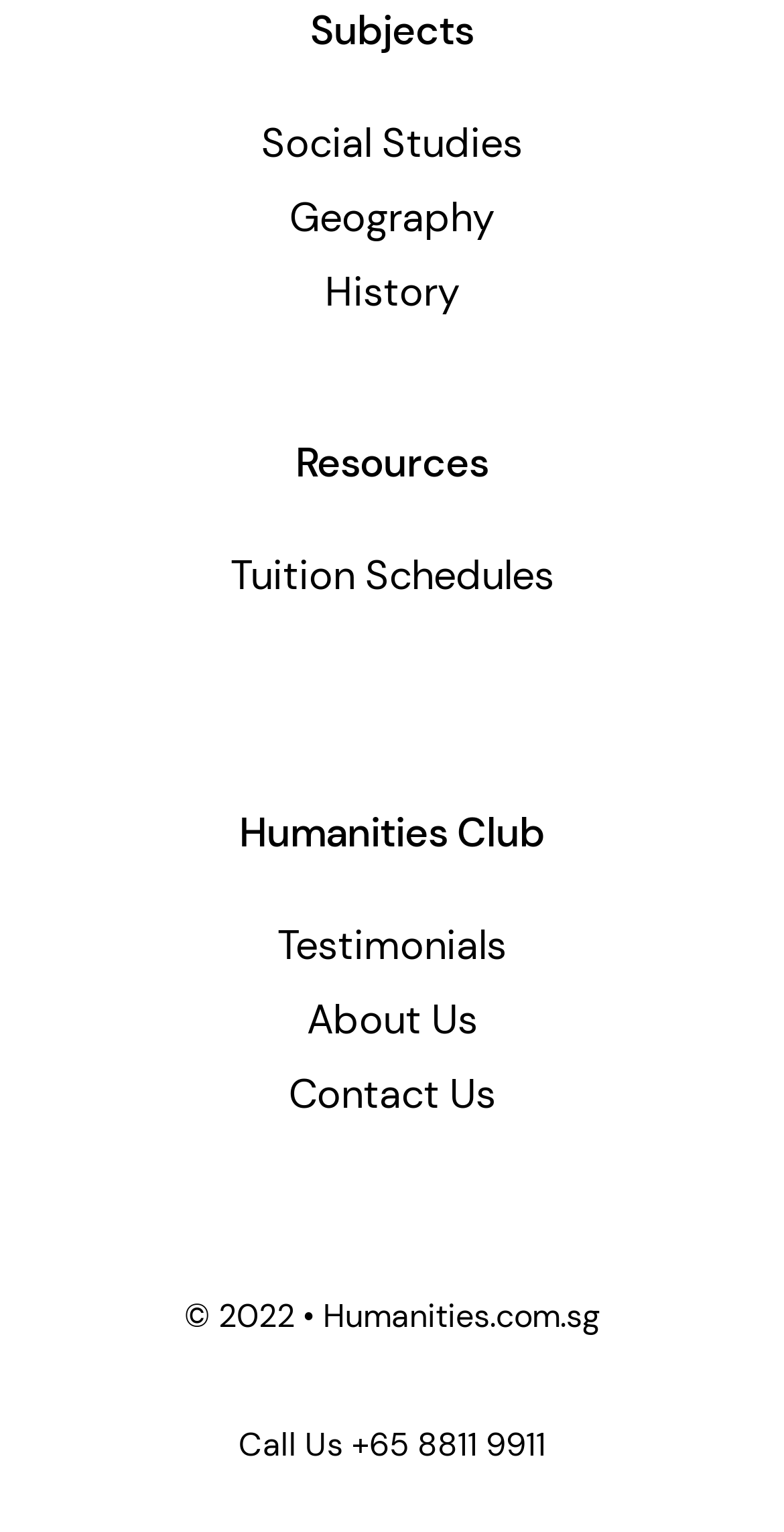What is the purpose of the Humanities Club?
Using the image as a reference, answer with just one word or a short phrase.

Unknown